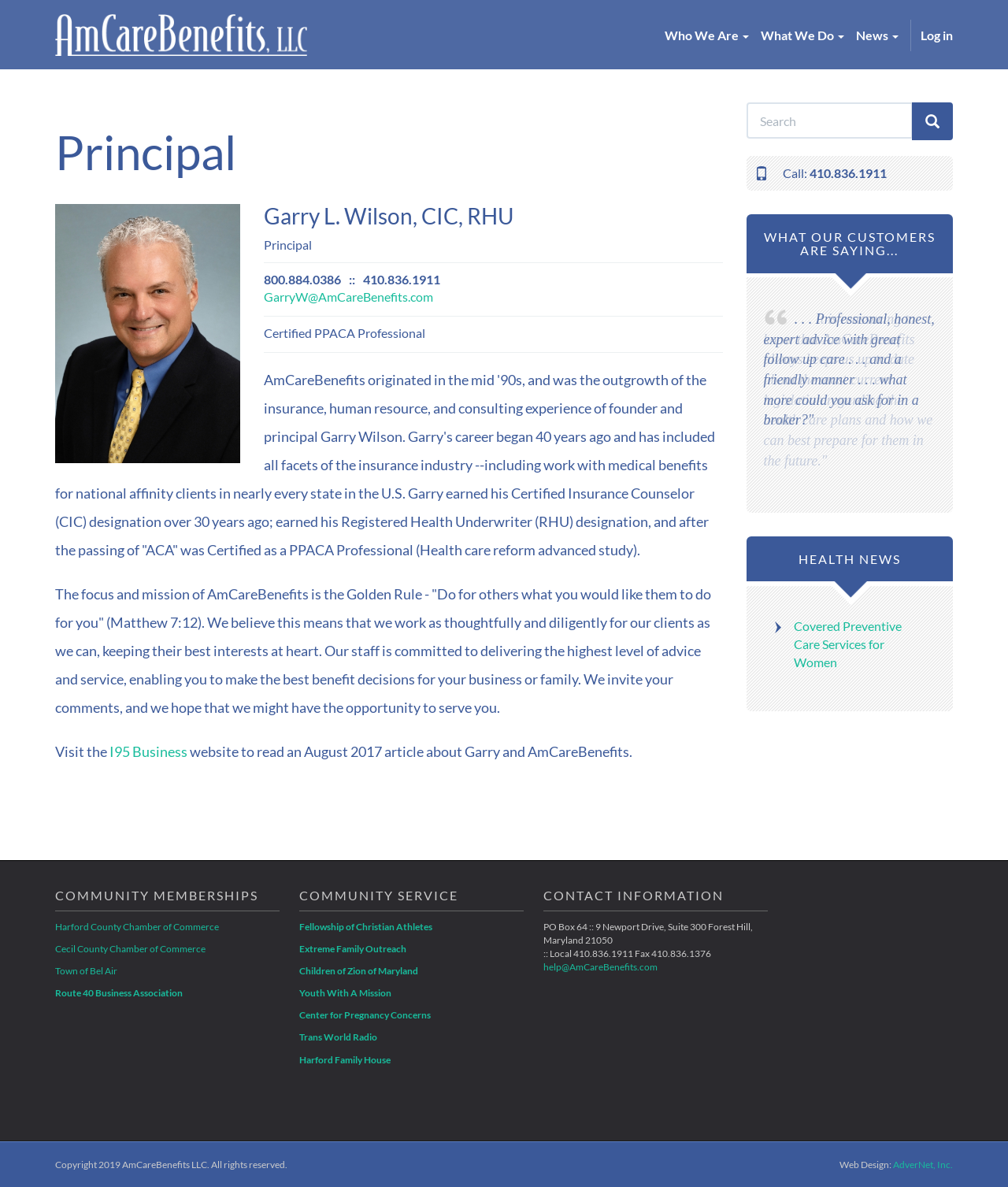Bounding box coordinates are given in the format (top-left x, top-left y, bottom-right x, bottom-right y). All values should be floating point numbers between 0 and 1. Provide the bounding box coordinate for the UI element described as: News

[0.849, 0.017, 0.903, 0.043]